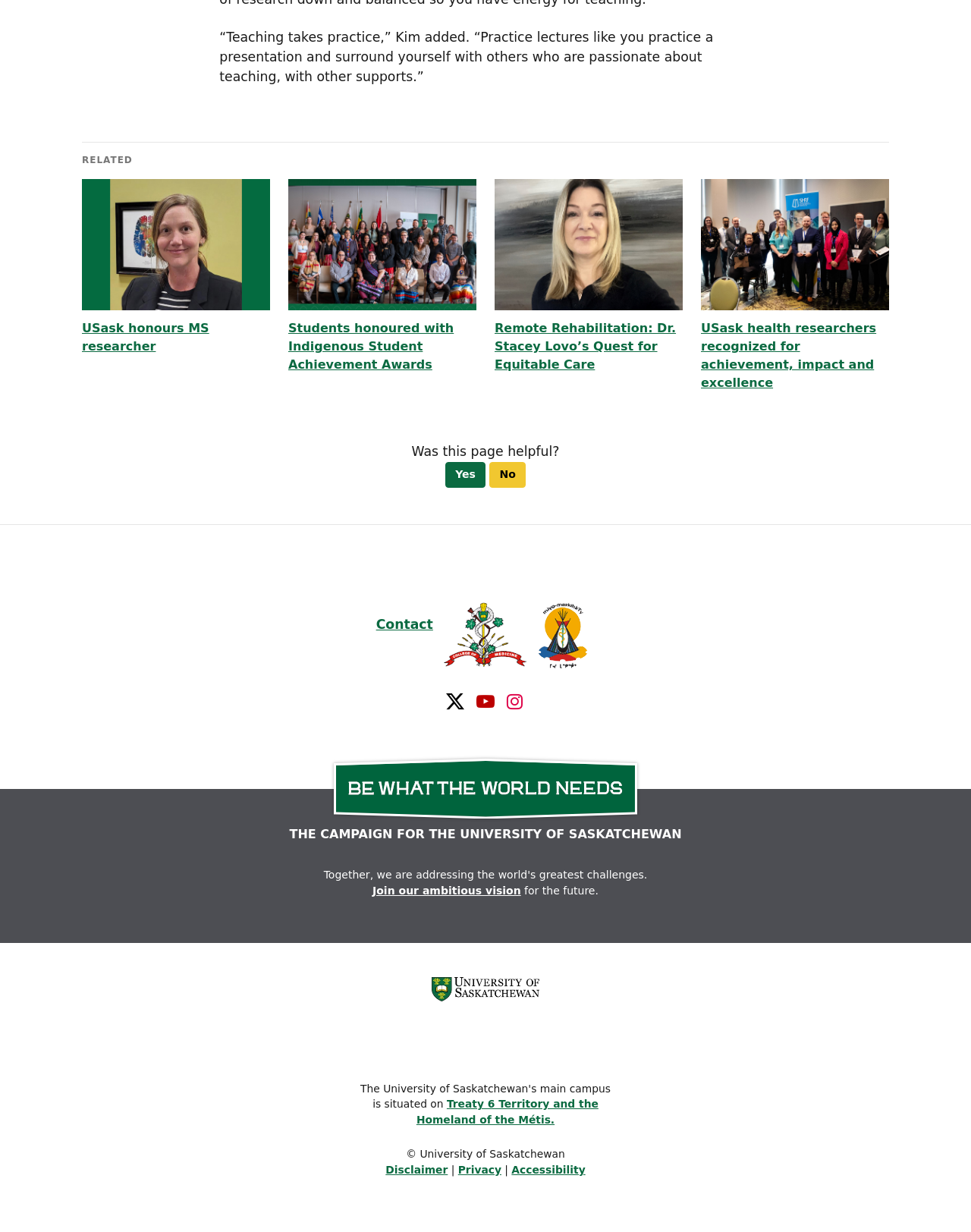Provide a brief response in the form of a single word or phrase:
How many links are there in the 'RELATED' section?

4